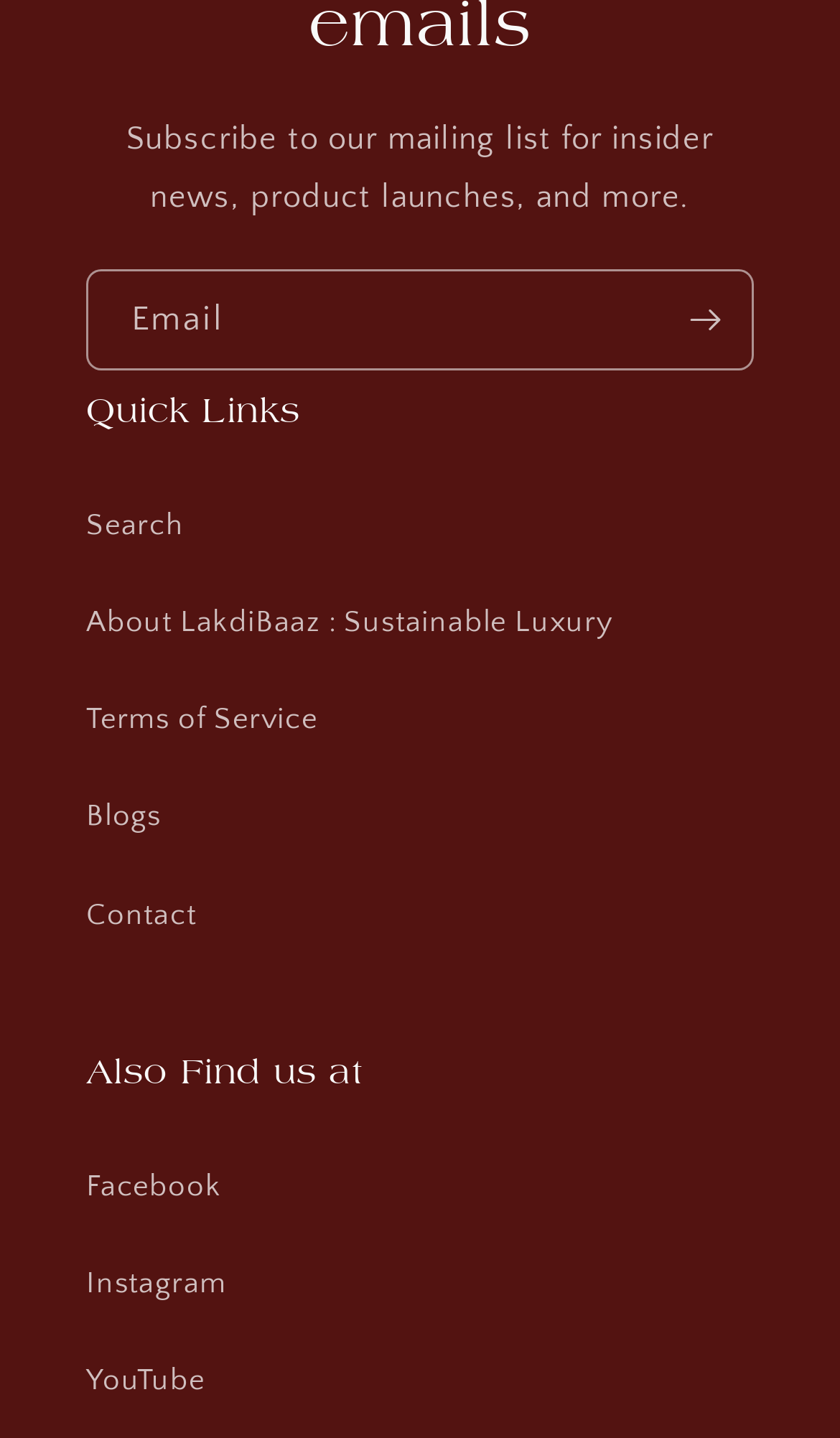What is the topic of the 'About' page?
Carefully analyze the image and provide a detailed answer to the question.

The 'About' page is likely about LakdiBaaz, a company or brand that focuses on sustainable luxury, as indicated by the link label 'About LakdiBaaz : Sustainable Luxury'.